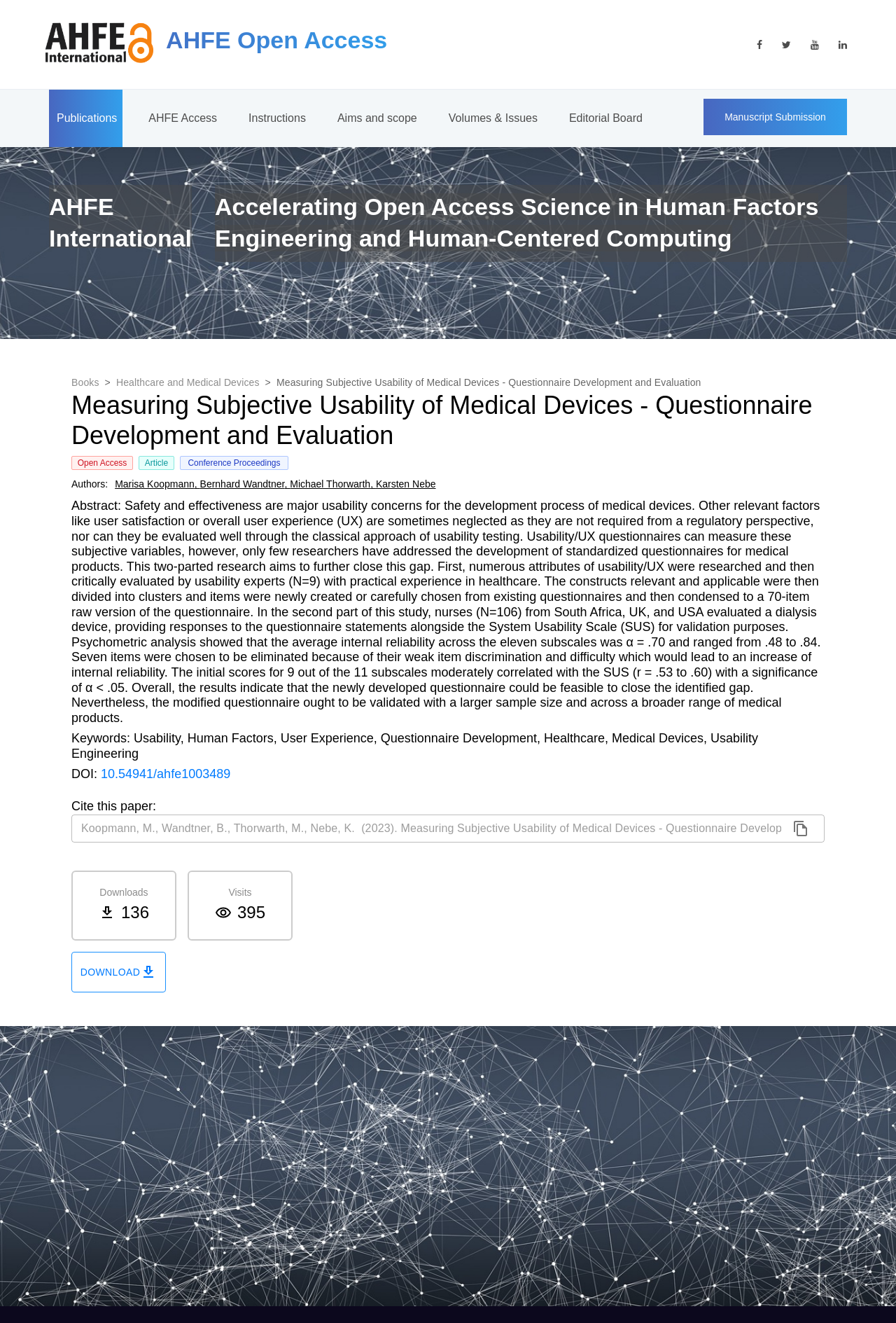Offer a detailed explanation of the webpage layout and contents.

This webpage is about a research article titled "Measuring Subjective Usability of Medical Devices - Questionnaire Development and Evaluation". The page is divided into several sections. At the top, there is a header section with several links to different parts of the website, including "Publications", "AHFE Access", "Instructions", and "Editorial Board". There is also a search bar and a button to submit a manuscript.

Below the header, there is a section with the title of the article and a brief description of the journal it was published in, "AHFE International". The article's title is also repeated as a heading.

The next section is a navigation breadcrumb, showing the path "Books" > "Healthcare and Medical Devices" > "Measuring Subjective Usability of Medical Devices - Questionnaire Development and Evaluation".

Following this, there is a section with several headings, including "Open Access", "Article", and "Conference Proceedings". The authors of the article, Marisa Koopmann, Bernhard Wandtner, Michael Thorwarth, and Karsten Nebe, are listed below.

The abstract of the article is provided, which discusses the development of a questionnaire to measure the usability of medical devices. The abstract is quite long and provides details about the research methodology and results.

Below the abstract, there are several headings, including "Keywords", "DOI", and "Cite this paper". The DOI link is clickable, and the citation information is provided in a format that can be easily copied.

The final section of the page shows the number of downloads and visits to the article, with a link to download the article.